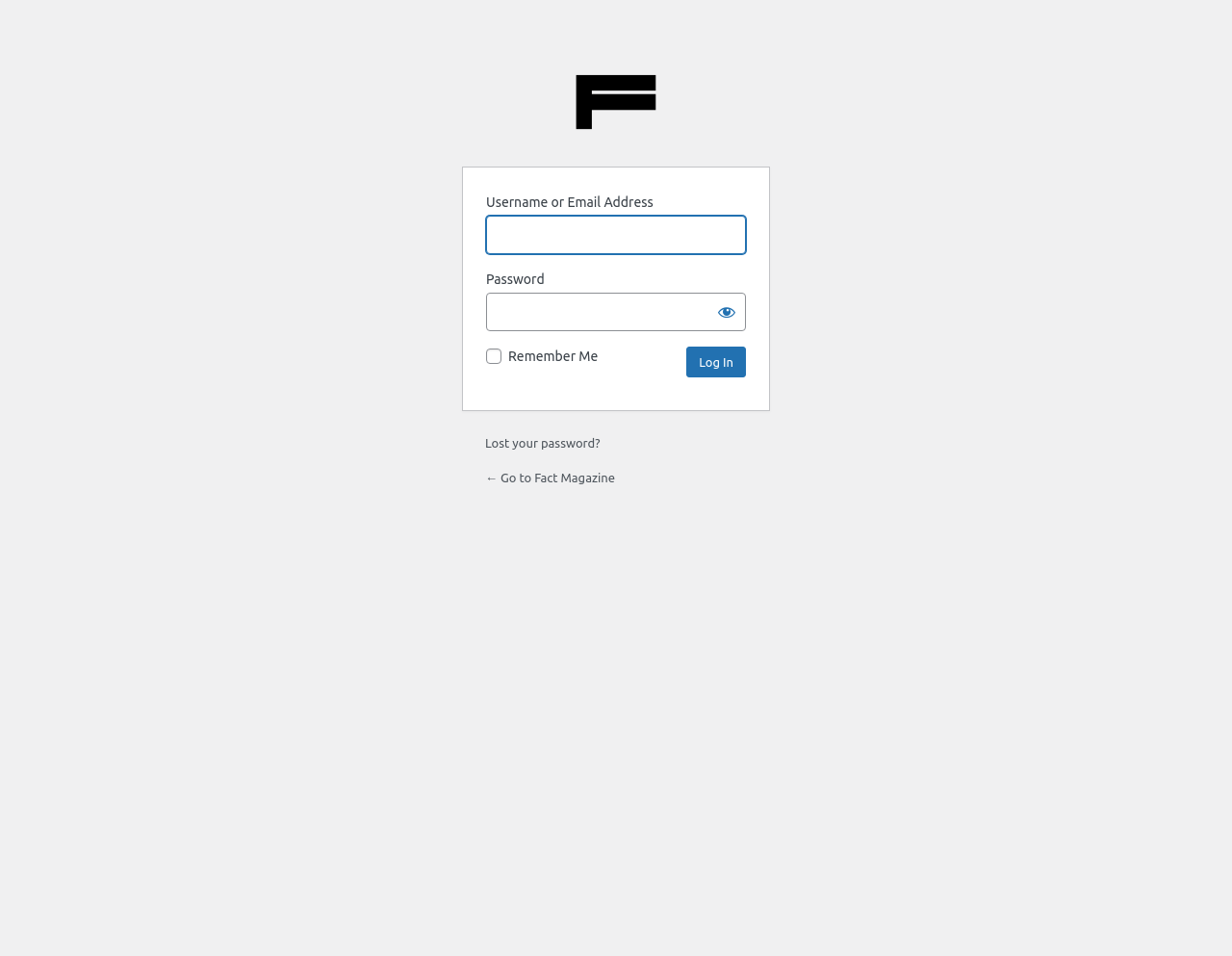Explain the features and main sections of the webpage comprehensively.

The webpage is a login page for Fact Magazine. At the top, there is a heading that reads "Fact Magazine" with a link to the magazine's main page. Below the heading, there is a form with several input fields. The first field is labeled "Username or Email Address" and is currently focused. It is positioned near the top left of the page. 

To the right of the username field, there is a password field labeled "Password". Below the password field, there is a "Show password" button. 

Further down, there is a checkbox labeled "Remember Me" that is not currently checked. Next to the checkbox, there is a "Log In" button. 

At the bottom of the form, there are two links: "Lost your password?" and "← Go to Fact Magazine". The "Lost your password?" link is positioned above the "Go to Fact Magazine" link.